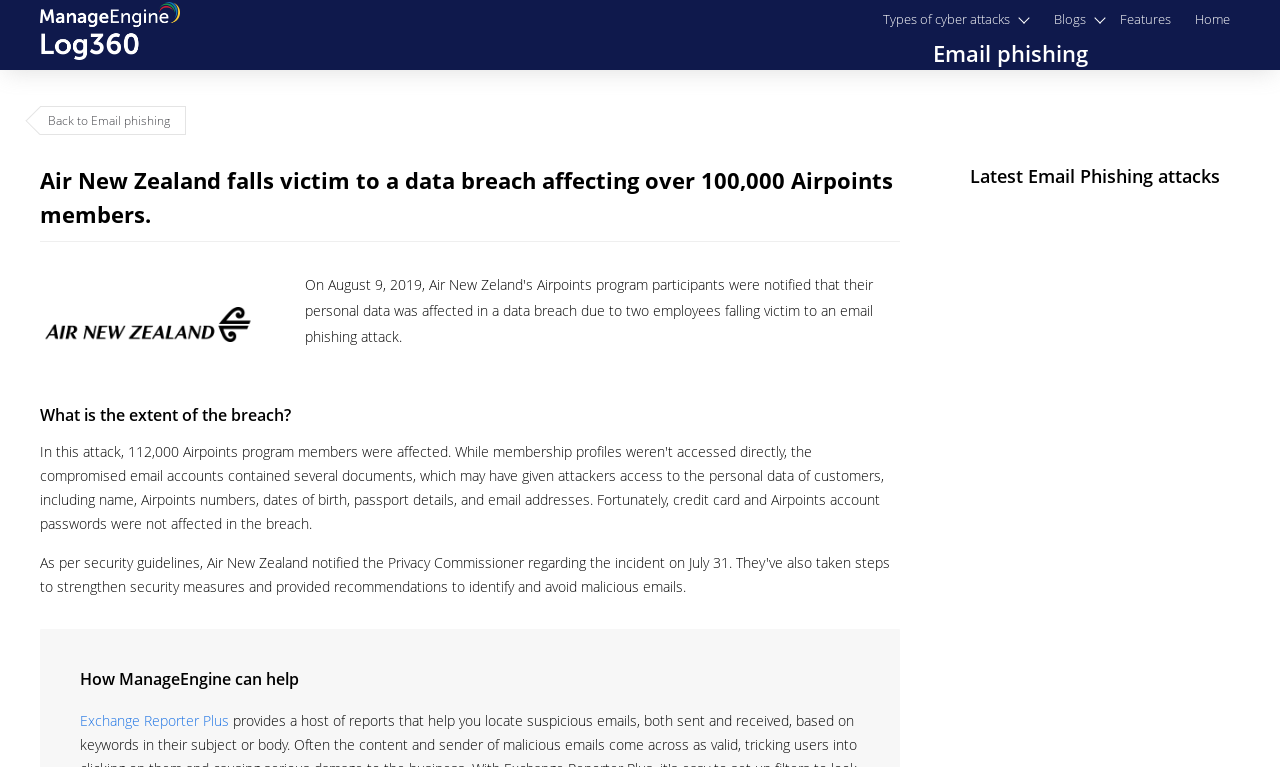What is the topic of the webpage?
Please give a detailed answer to the question using the information shown in the image.

Based on the webpage content, the topic is about Air New Zealand falling victim to a data breach affecting over 100,000 Airpoints members.